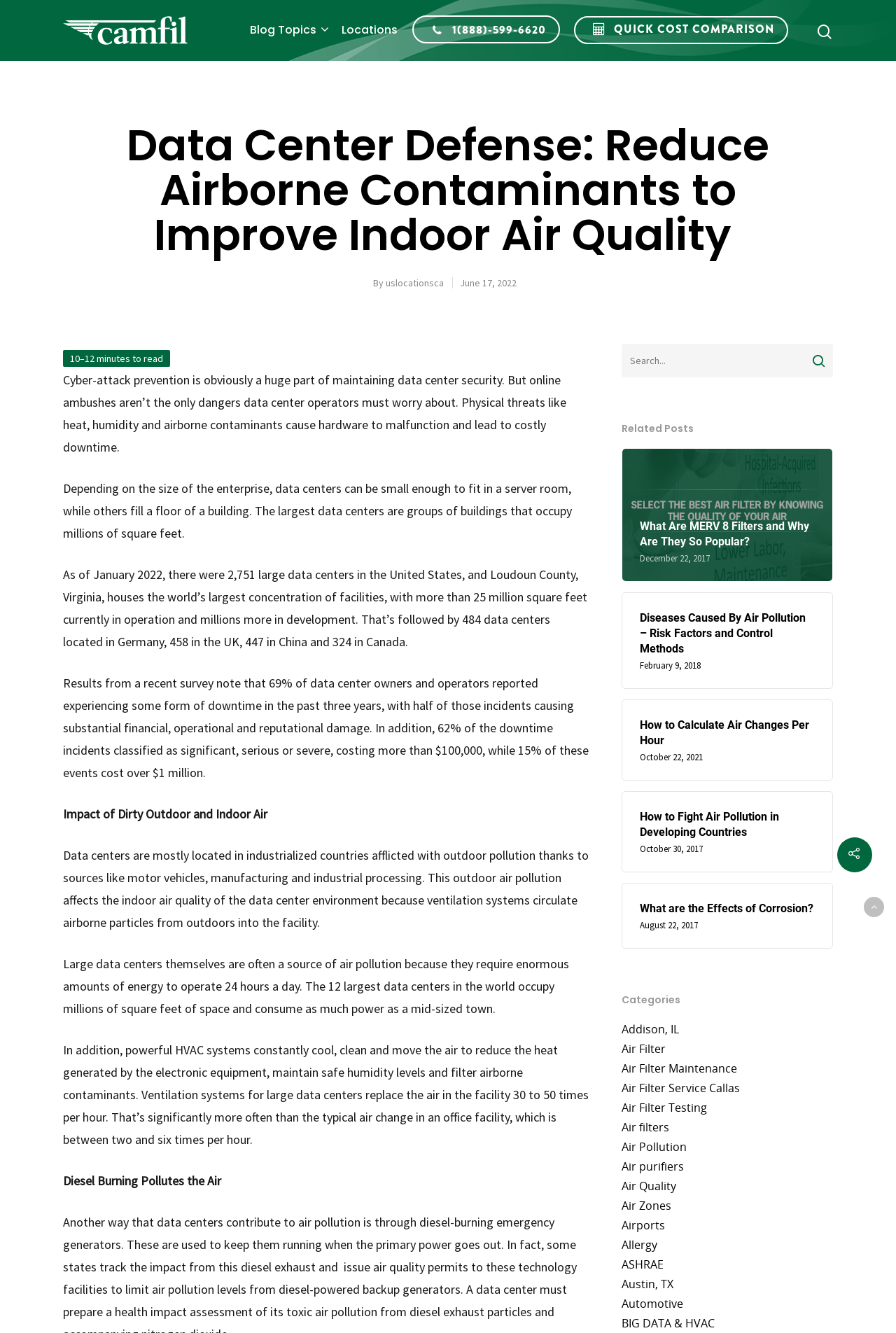What percentage of data center owners and operators reported experiencing downtime in the past three years?
Use the information from the image to give a detailed answer to the question.

Based on the webpage content, a recent survey found that 69% of data center owners and operators reported experiencing some form of downtime in the past three years, with half of those incidents causing substantial financial, operational, and reputational damage.